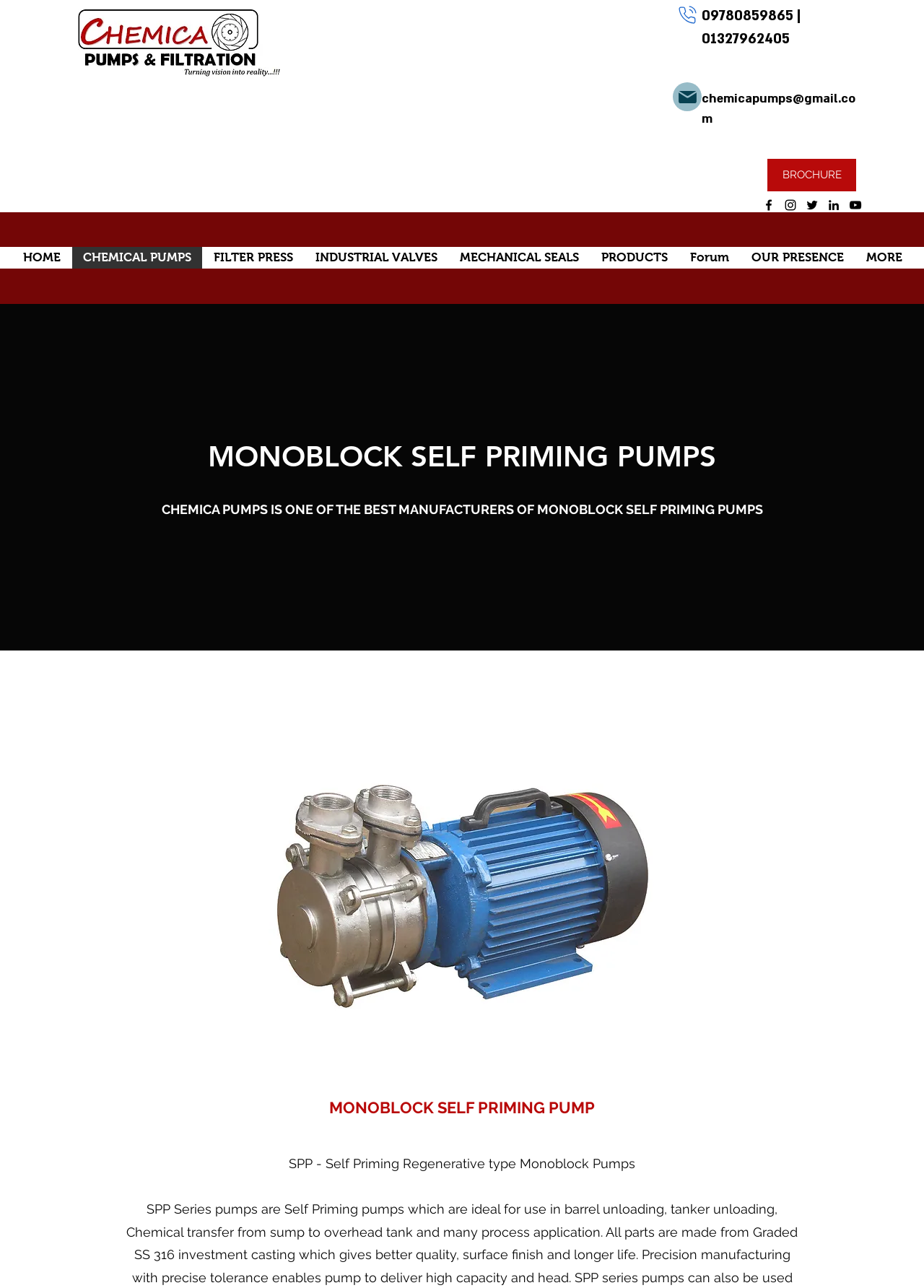Describe all the key features and sections of the webpage thoroughly.

The webpage is about Chemica Pumps, a manufacturer of monoblock self-priming pumps. At the top left corner, there is a logo image of Chemica Pumps. Next to it, there are two buttons, "Phone" and "Mail", with corresponding contact information displayed below them. 

On the top right corner, there is a "BROCHURE" link and a social bar with links to Facebook, Instagram, Twitter, LinkedIn, and YouTube, each represented by an icon. 

Below the social bar, there is a navigation menu with links to different sections of the website, including "HOME", "CHEMICAL PUMPS", "FILTER PRESS", "INDUSTRIAL VALVES", "MECHANICAL SEALS", "PRODUCTS", "Forum", "OUR PRESENCE", and "MORE". 

The main content of the webpage is divided into three sections. The first section has a heading "MONOBLOCK SELF PRIMING PUMPS" and a paragraph of text describing Chemica Pumps as one of the best manufacturers of monoblock self-priming pumps. 

The second section has an image of a machine in a factory, and the third section has a heading "MONOBLOCK SELF PRIMING PUMP" with a subheading "SPP - Self Priming Regenerative type Monoblock Pumps". There is also an image of a Chemica self-priming pump below the subheading. 

At the bottom right corner, there is a Wix Chat iframe.